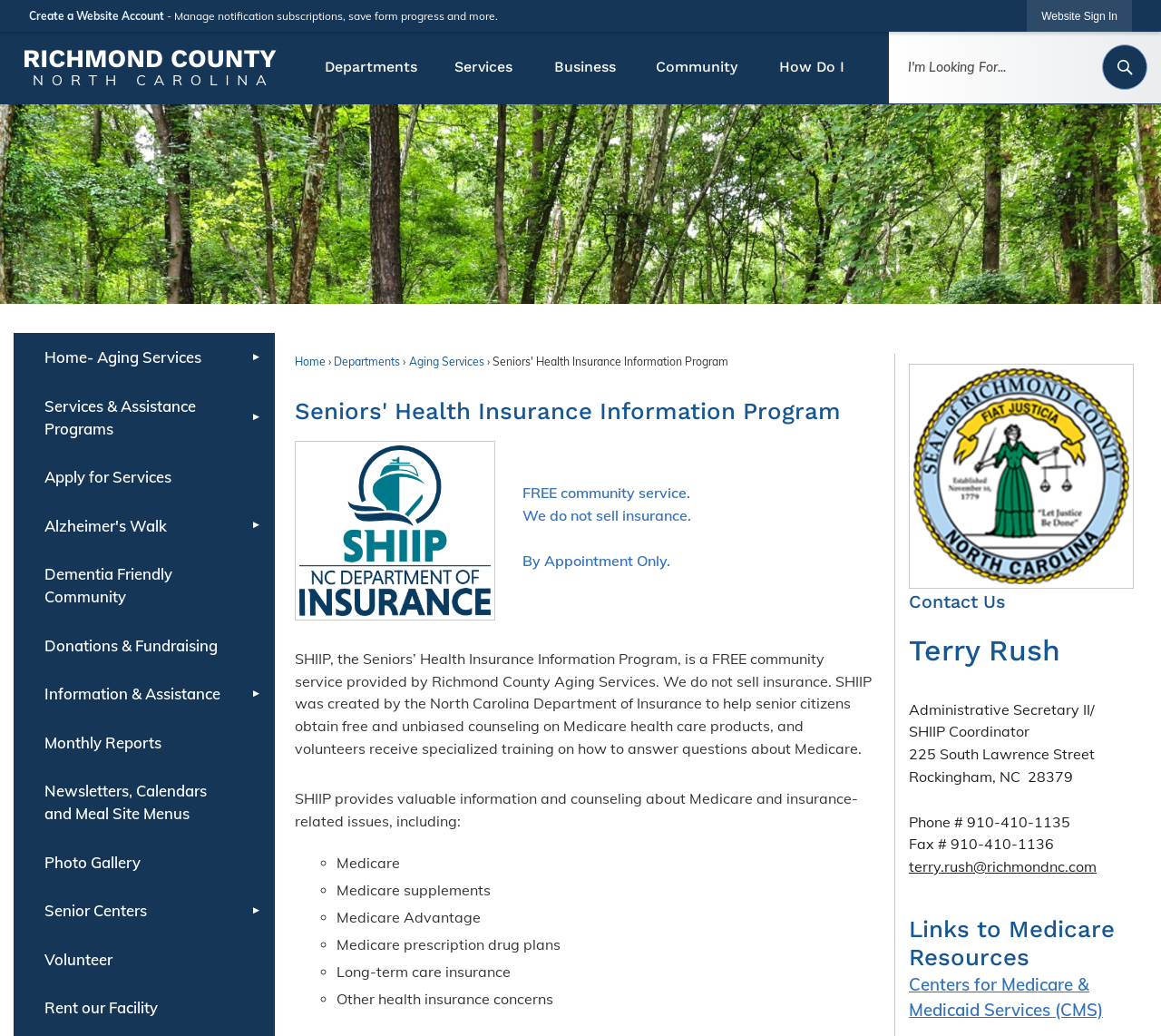Please provide a short answer using a single word or phrase for the question:
What is the phone number of the SHIIP Coordinator?

910-410-1135